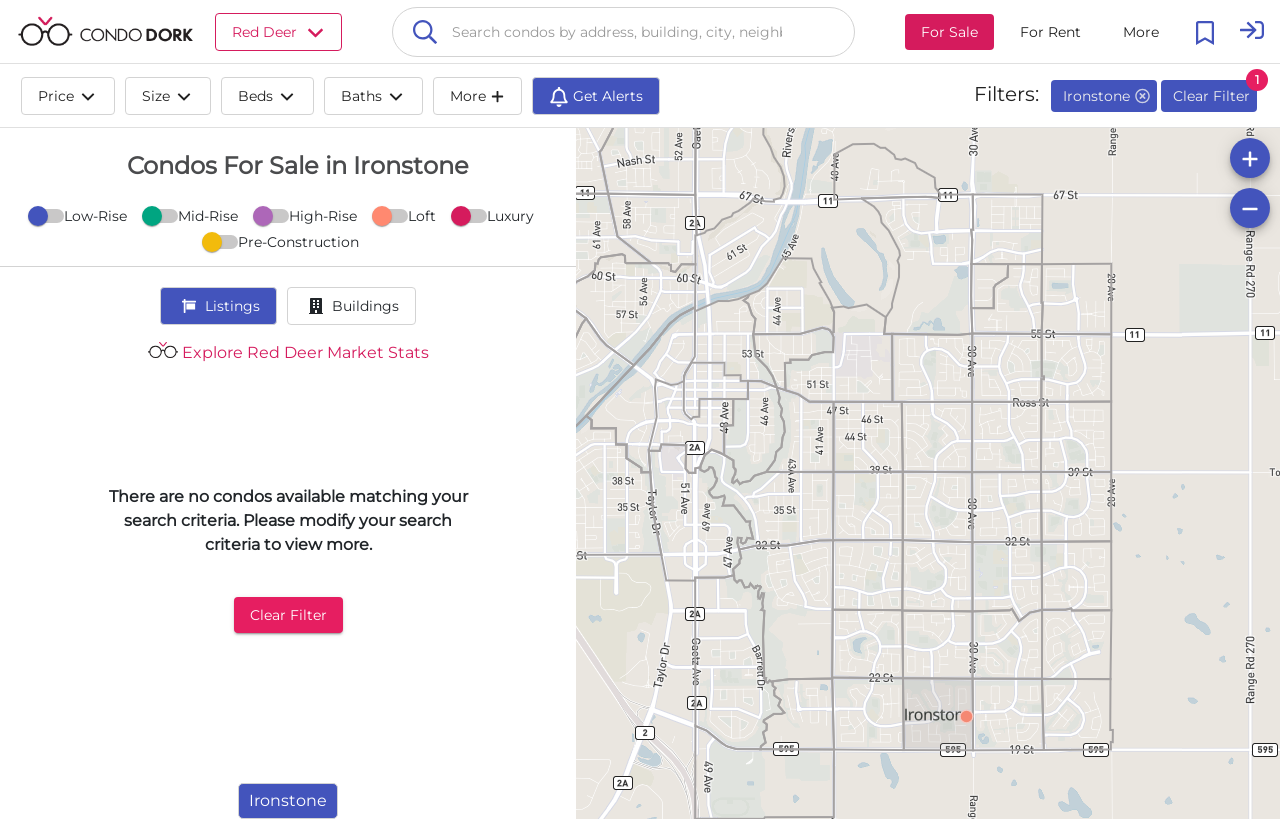Explain the webpage's layout and main content in detail.

The webpage is a real estate search platform focused on condos for sale in Ironstone. At the top left, there is a logo of Condodork, and next to it, a button labeled "Red Deer" with a dropdown menu. Below the logo, there is a search bar with a label "Search condos by address, building, city, neighbourhood, MLS®, etc..." and a combobox to input search criteria.

On the top right, there are four buttons: "For Sale", "For Rent", "More action menu", and another button with no label. Below these buttons, there are five filters: "Price", "Size", "Beds", "Baths", and "More", each with a dropdown menu. Next to these filters, there is a "Get Alerts" button.

The main content area is divided into two sections. On the left, there is a heading "Condos For Sale in Ironstone" followed by a series of switches to filter condos by type, such as Low-Rise, Mid-Rise, High-Rise, Loft, Luxury, and Pre-Construction. Below the switches, there are two buttons: "Listings" and "Buildings".

On the right, there is a section with a heading "Filters:" and a label "Ironstone". Below this, there is a button to clear filters and a text "1" indicating the number of filters applied. Further down, there is a message "There are no condos available matching your search criteria. Please modify your search criteria to view more." Below this message, there is a "Clear Filter" button.

At the bottom of the page, there are two buttons: "Ironstone" and another button with no label. On the bottom right, there are two more buttons with no labels.